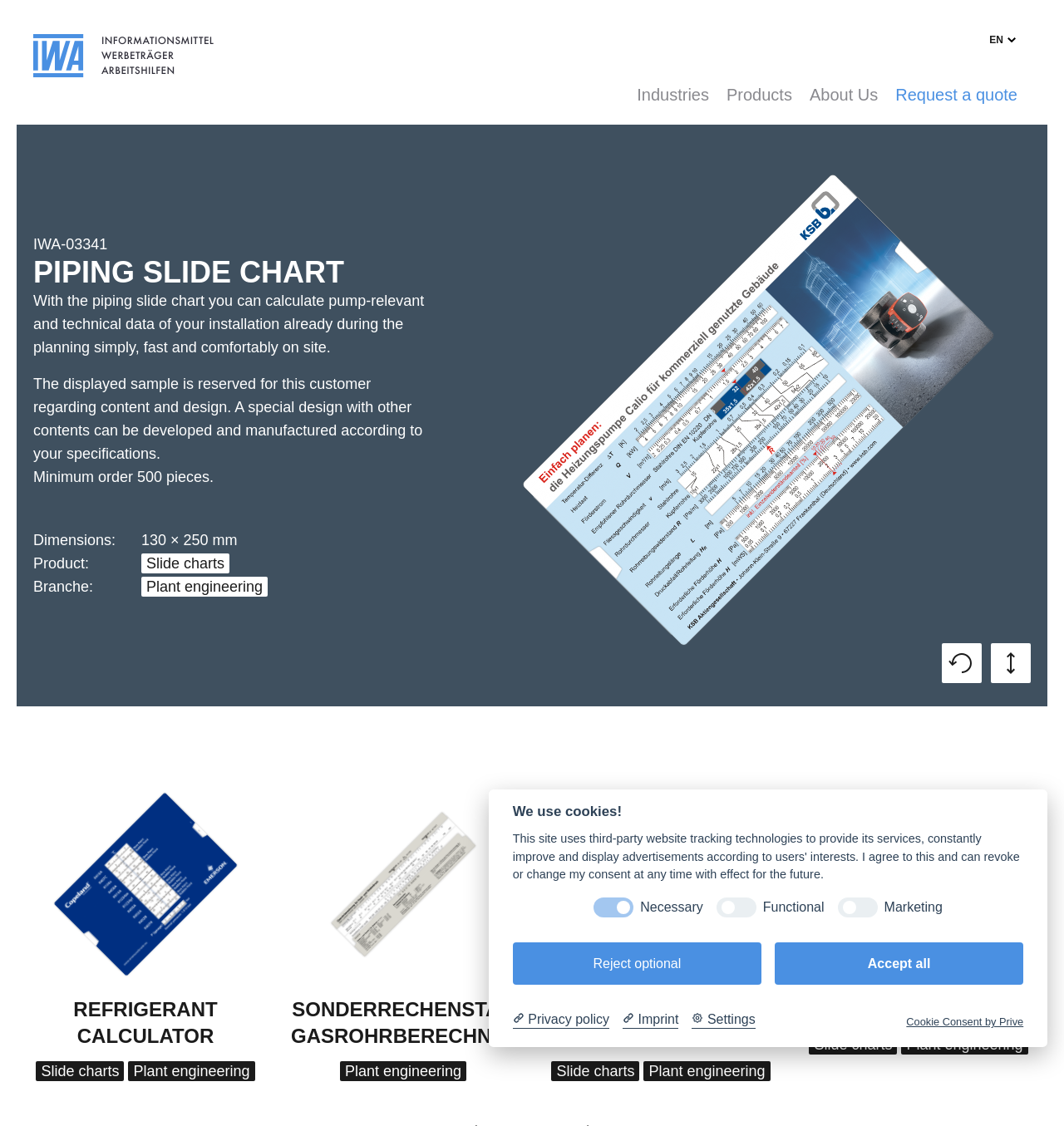Identify the bounding box coordinates of the element to click to follow this instruction: 'Click the 'Log in' link'. Ensure the coordinates are four float values between 0 and 1, provided as [left, top, right, bottom].

None